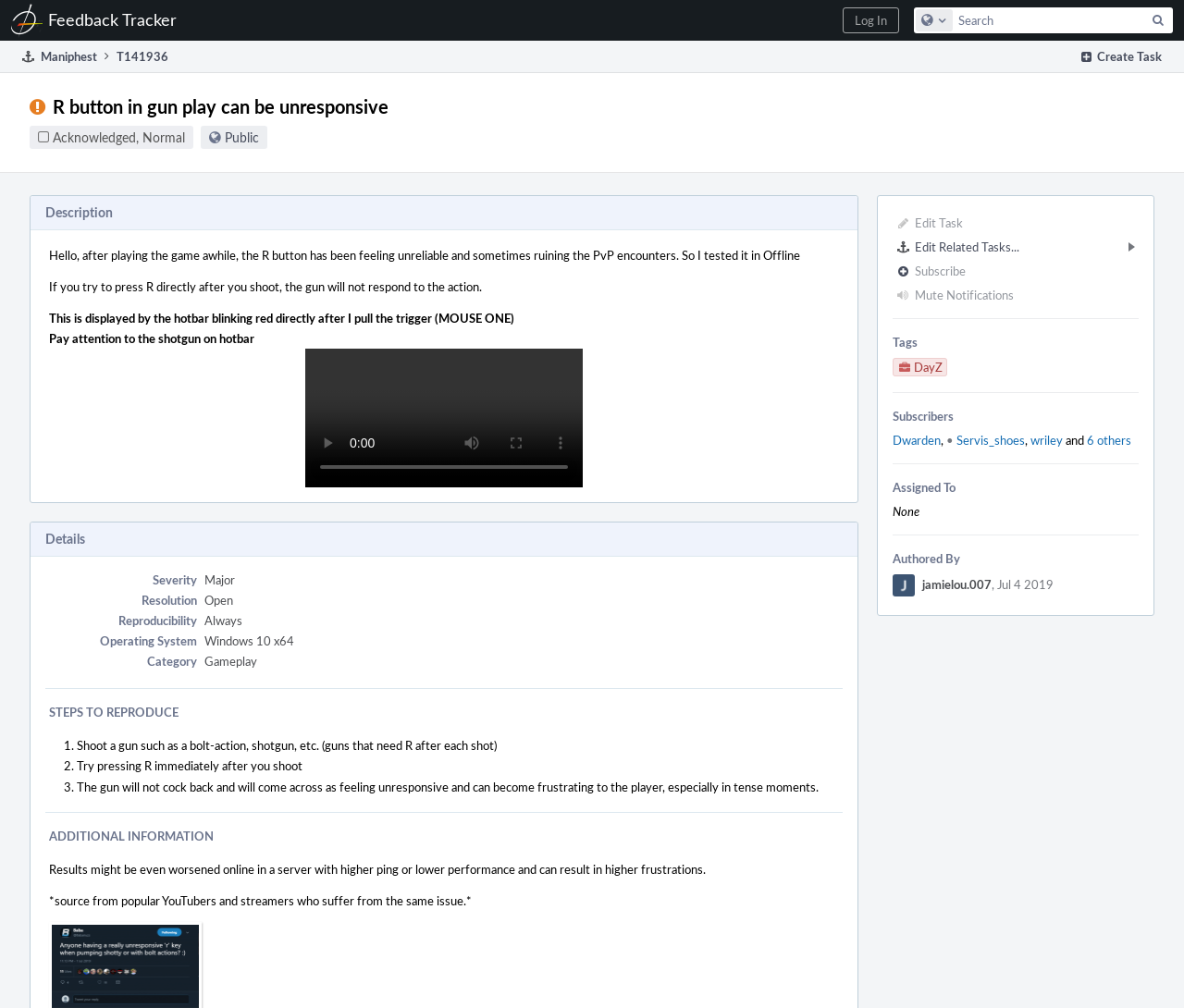Locate the headline of the webpage and generate its content.

R button in gun play can be unresponsive
Acknowledged, NormalPublic
	